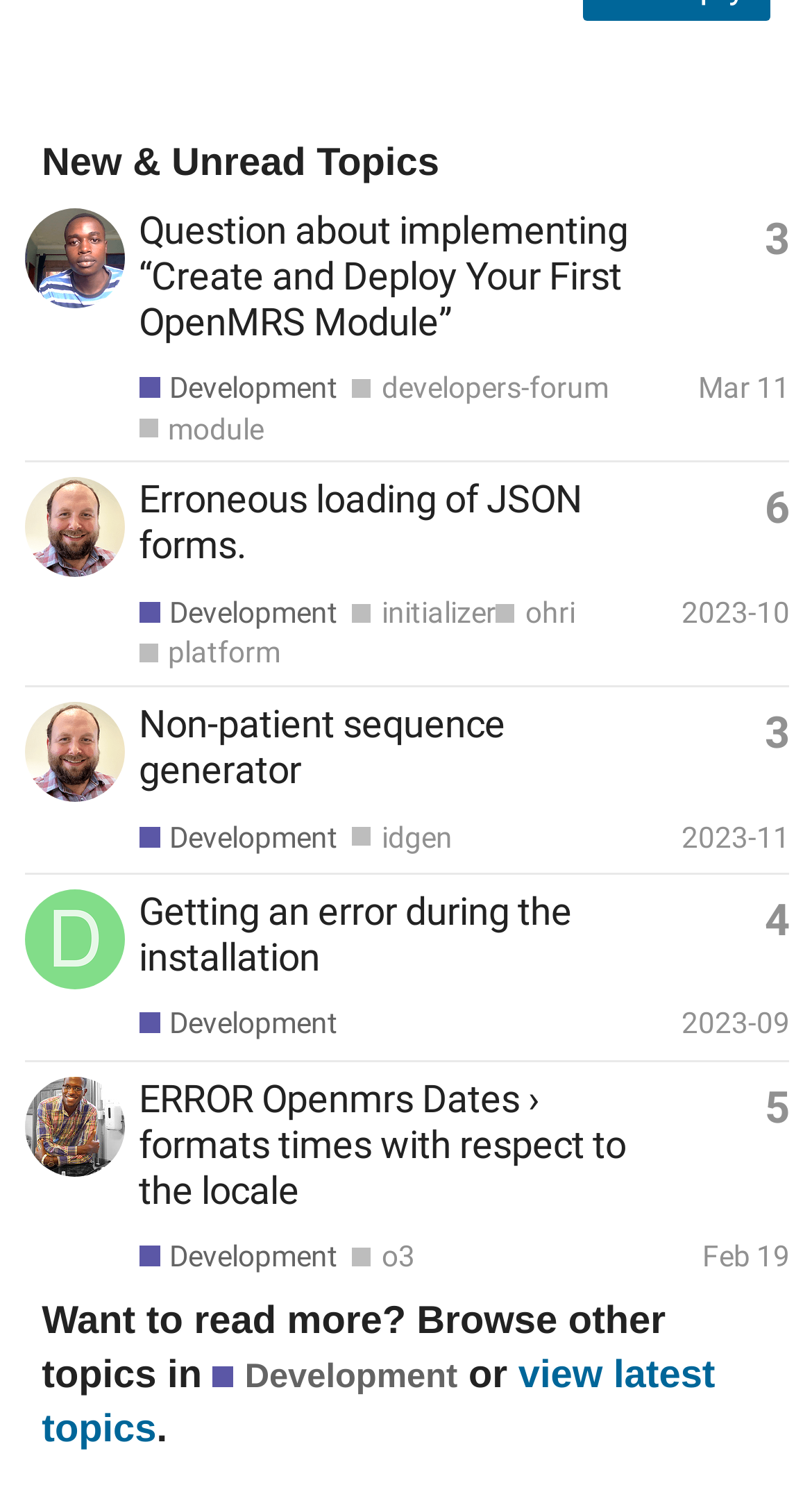What is the category of the topic 'Question about implementing “Create and Deploy Your First OpenMRS Module”'?
Answer the question with a single word or phrase derived from the image.

Development